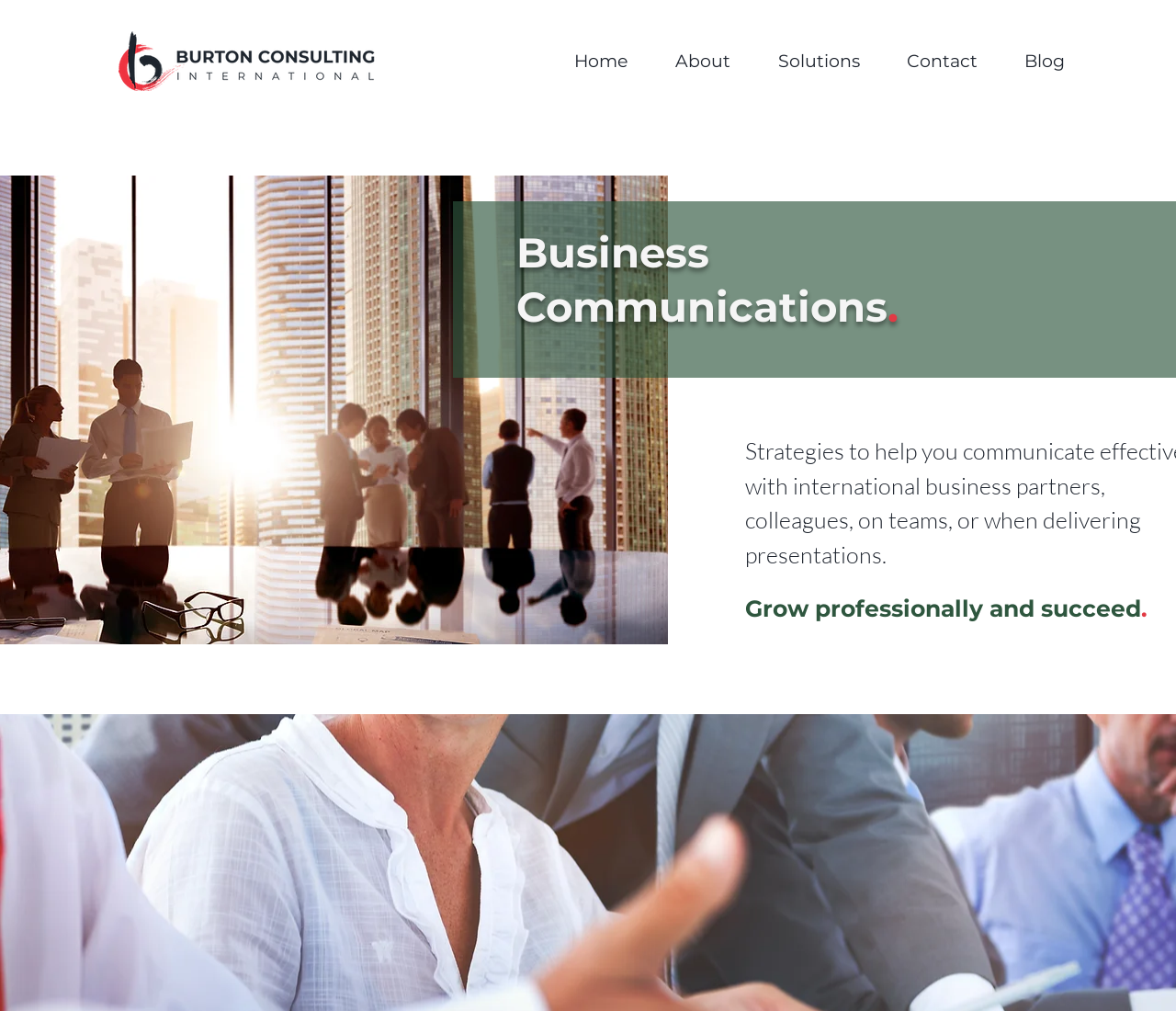Can you give a comprehensive explanation to the question given the content of the image?
What is the theme of the webpage?

I inferred the theme of the webpage by looking at the headings 'Business' and 'Communications.' on the webpage, which suggest that the webpage is related to business communications. Additionally, the company name 'Burton Consulting International' also implies that the webpage is related to business consulting.